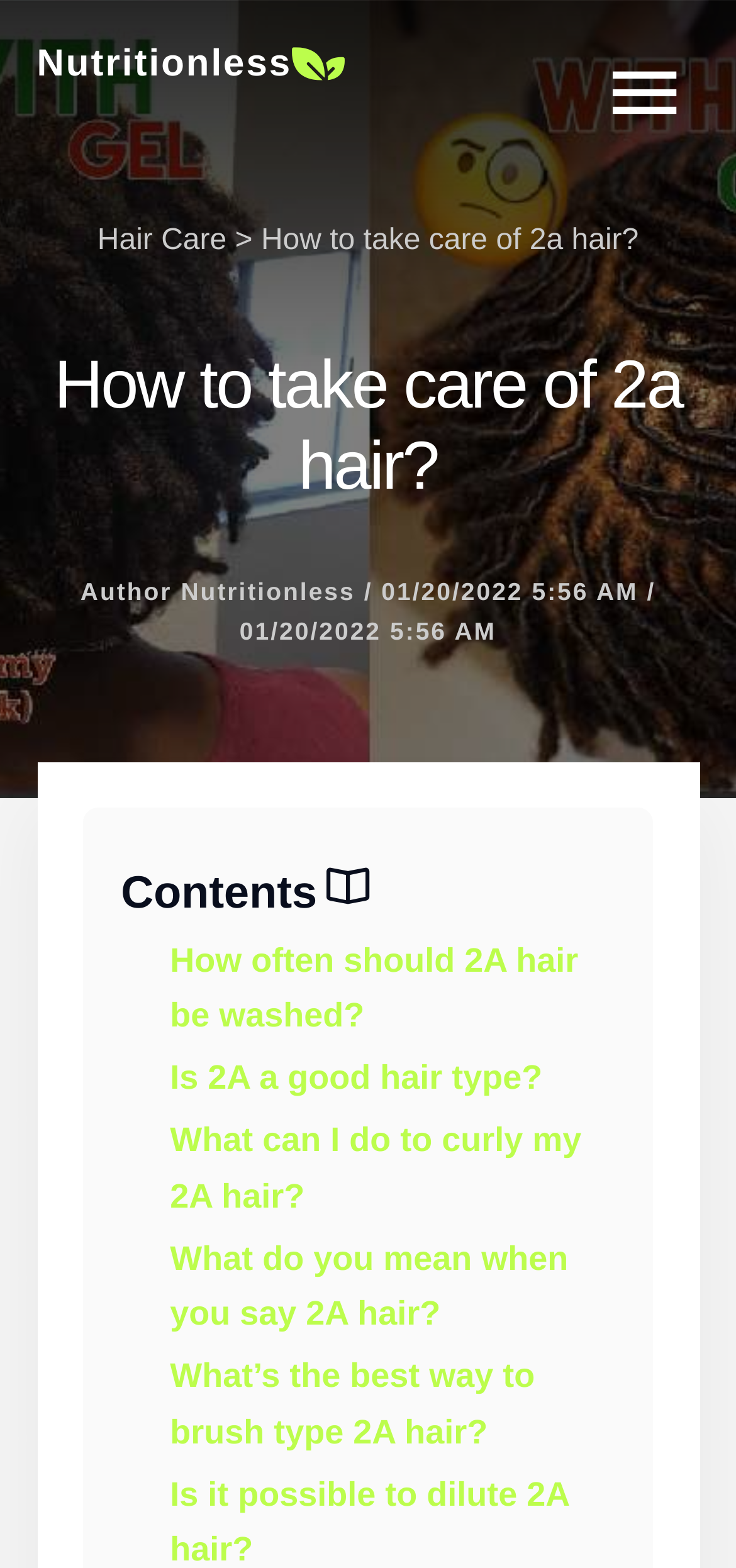Determine the bounding box coordinates for the element that should be clicked to follow this instruction: "Enter a comment". The coordinates should be given as four float numbers between 0 and 1, in the format [left, top, right, bottom].

None